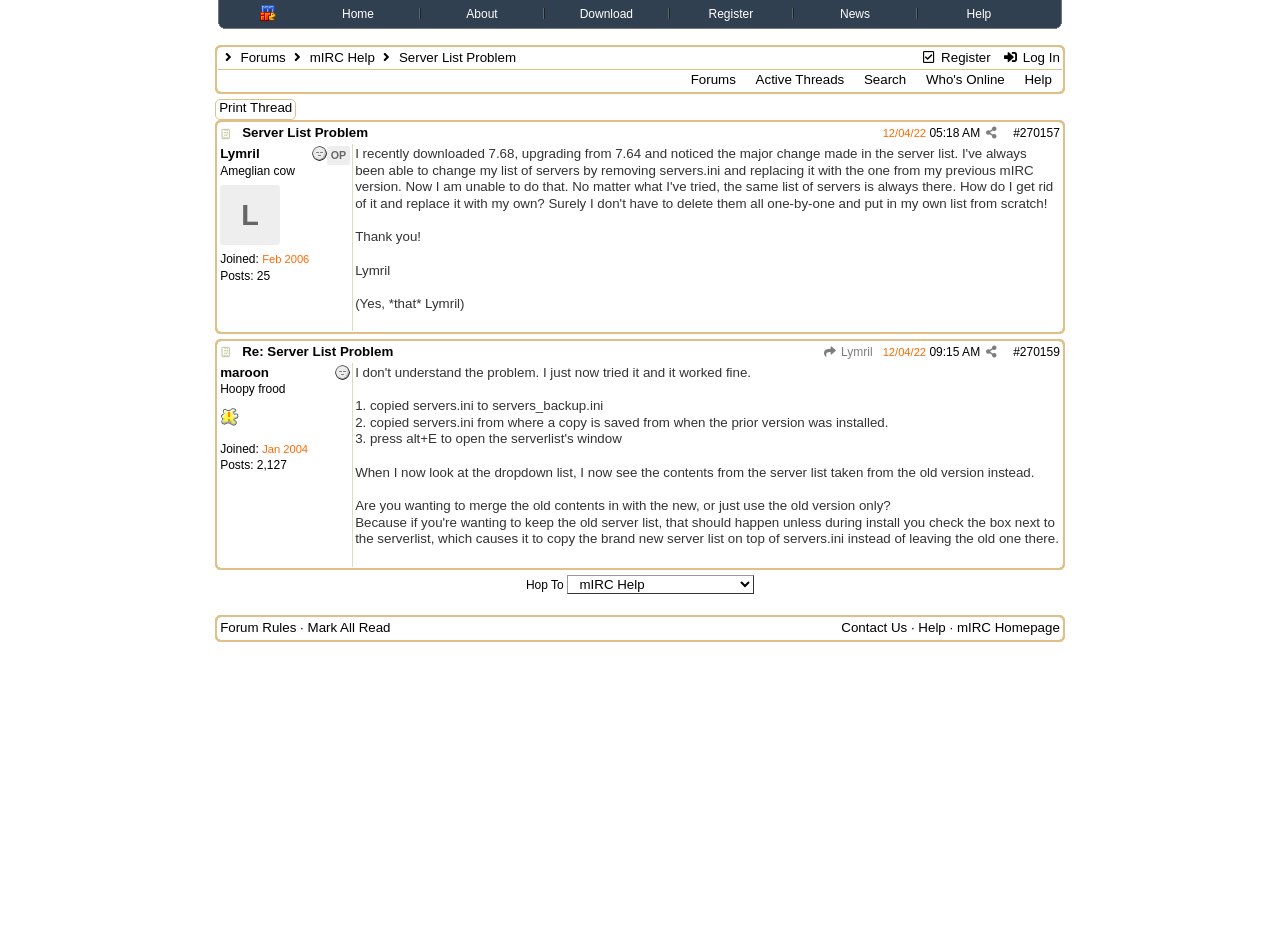Explain the webpage's design and content in an elaborate manner.

This webpage is a discussion forum page, specifically a thread about a "Server List Problem" on the mIRC platform. At the top of the page, there is a navigation menu with links to "mIRC Home", "About", "Download", "Register", "News", and "Help". Below the navigation menu, there is a table with two columns, where the left column contains a "Print Thread" and "Hop To" link, and the right column displays the thread title "Server List Problem" along with some metadata, including the post number "270157", the date "12/04/22 05:18 AM", and a "Share Post" button.

The main content of the page is a table with multiple rows, each representing a post in the thread. The first row contains the thread title and metadata, while the subsequent rows contain the posts themselves. Each post is contained within a table cell, and may include links, text, and other elements. There are also links to "Forums", "Active Threads", "Search", "Who's Online", and "Help" at the top of the page, above the thread content.

There is also an image of the mIRC logo at the top of the page, next to the "mIRC" link in the navigation menu. Overall, the page has a simple and functional design, with a focus on displaying the thread content and providing navigation links to other parts of the forum.